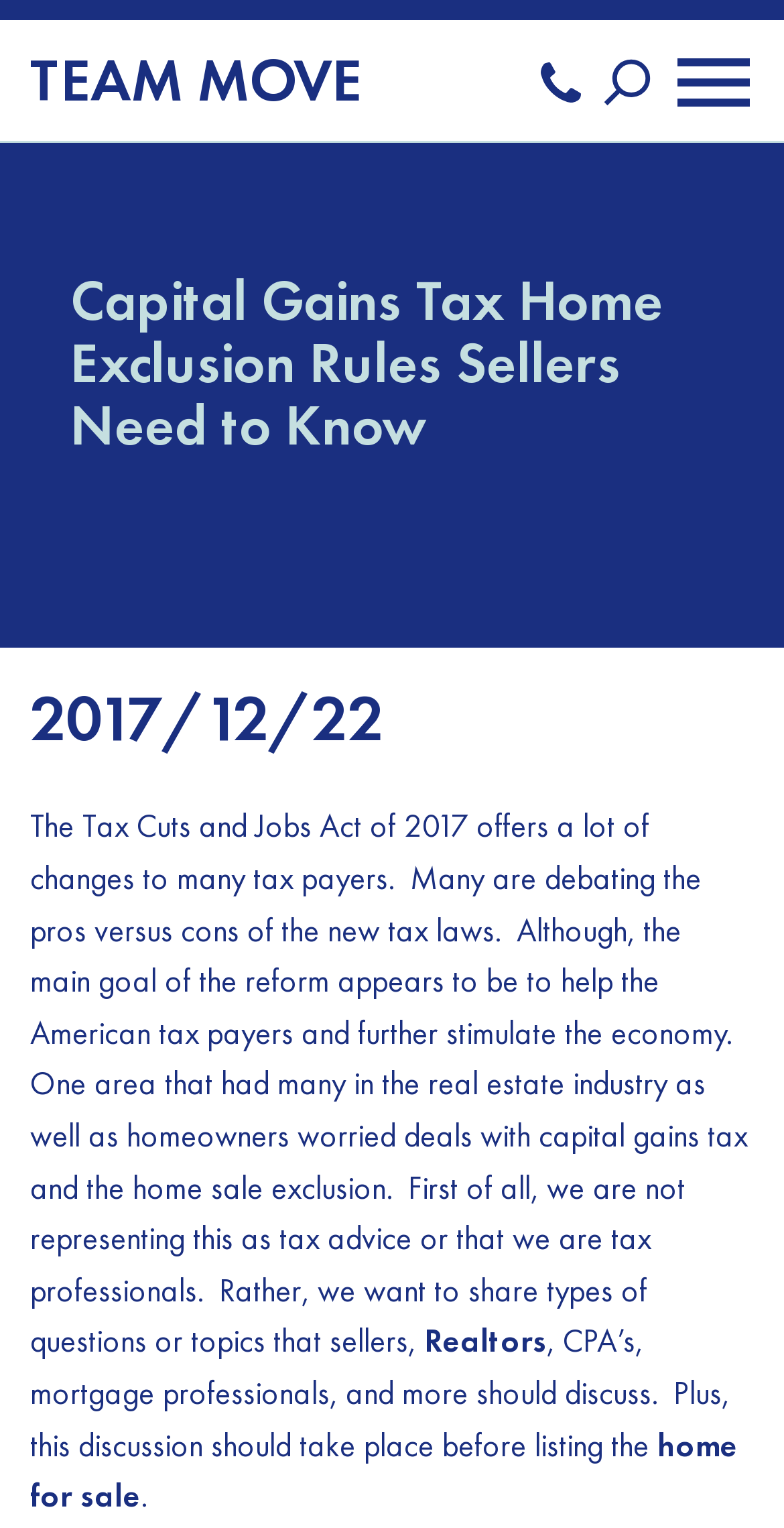What is the relation between capital gains tax and home sale?
Please answer the question with a detailed response using the information from the screenshot.

The article discusses the changes in capital gains tax and its implications on home sale, specifically the home sale exclusion rules that sellers need to know.